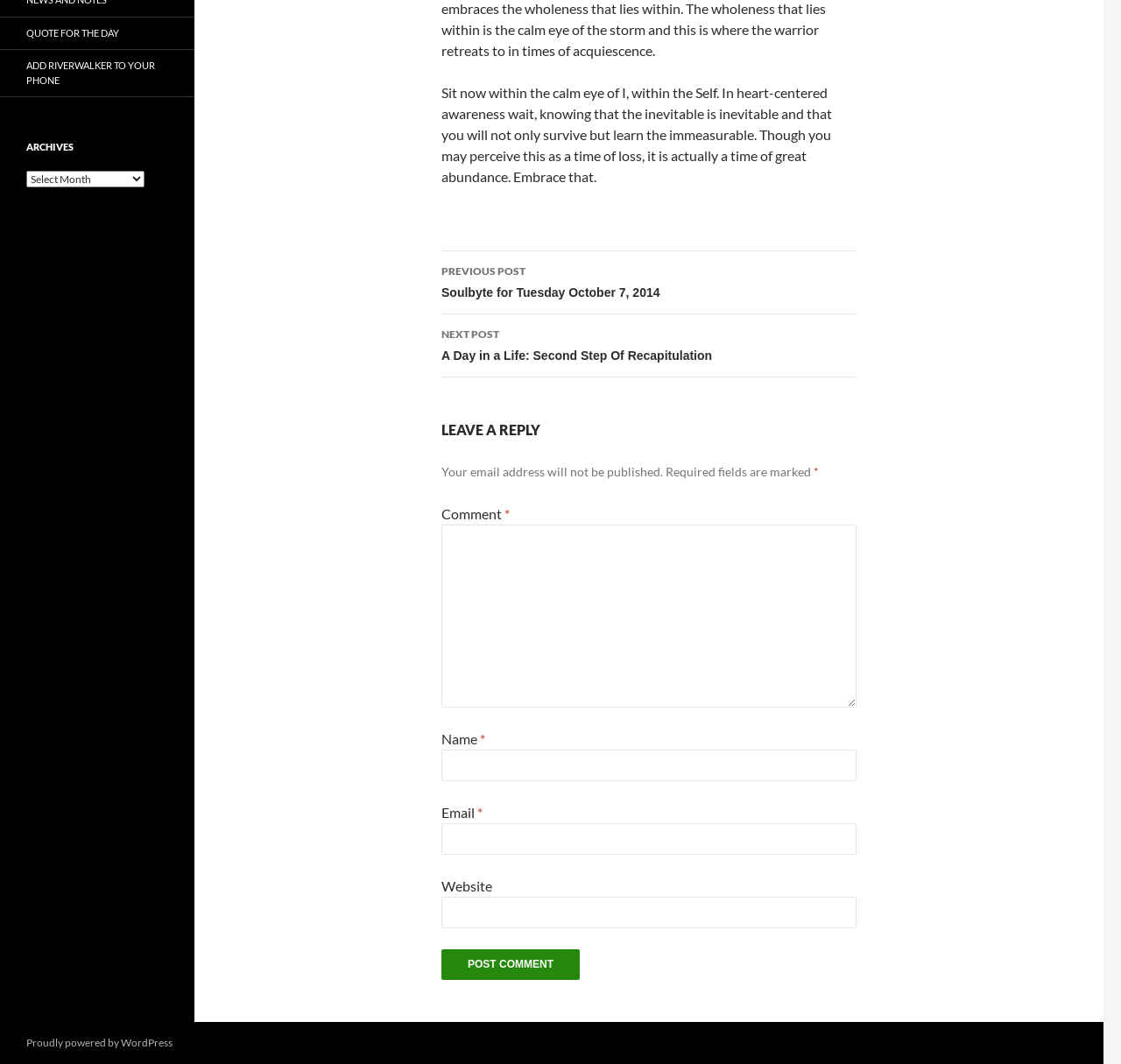Using the given element description, provide the bounding box coordinates (top-left x, top-left y, bottom-right x, bottom-right y) for the corresponding UI element in the screenshot: parent_node: Comment * name="comment"

[0.394, 0.493, 0.764, 0.665]